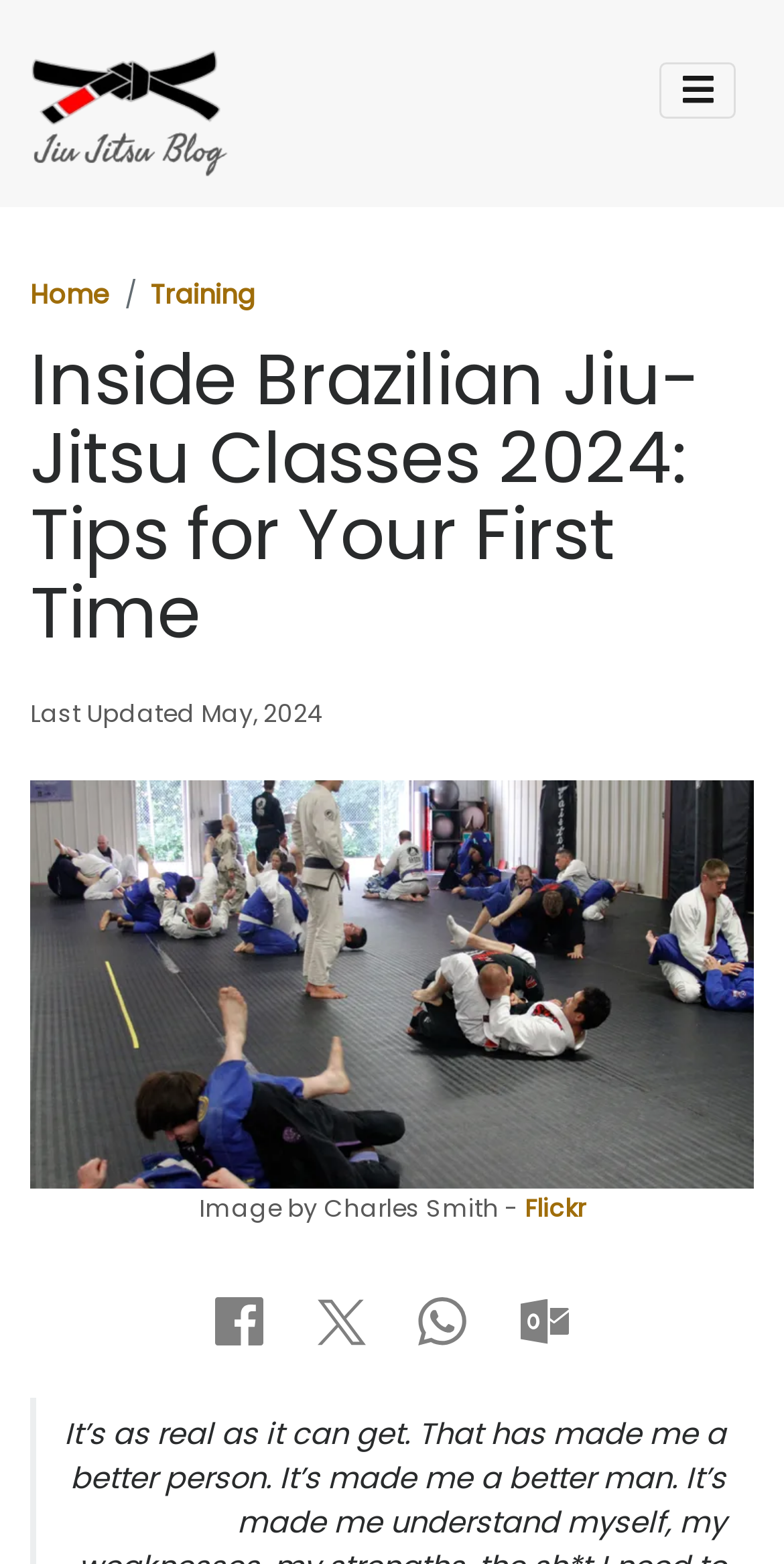Using the webpage screenshot and the element description aria-label="Toggle navigation", determine the bounding box coordinates. Specify the coordinates in the format (top-left x, top-left y, bottom-right x, bottom-right y) with values ranging from 0 to 1.

[0.841, 0.04, 0.938, 0.075]